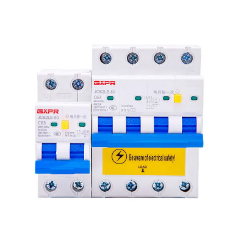List and describe all the prominent features within the image.

The image showcases a pair of electrical devices branded as GXP, specifically the JCB2LE Series Residual Current Operated Circuit Breaker (RCBO). These circuit breakers are designed to enhance electrical safety by interrupting the circuit in case of a fault, preventing potential hazards like electric shocks or fires. The prominent blue handles make them easily operable, while the labels are visible, indicating essential specifications and safety warnings. They are suitable for residential, commercial, and industrial applications, ensuring reliable protection of electrical circuits.